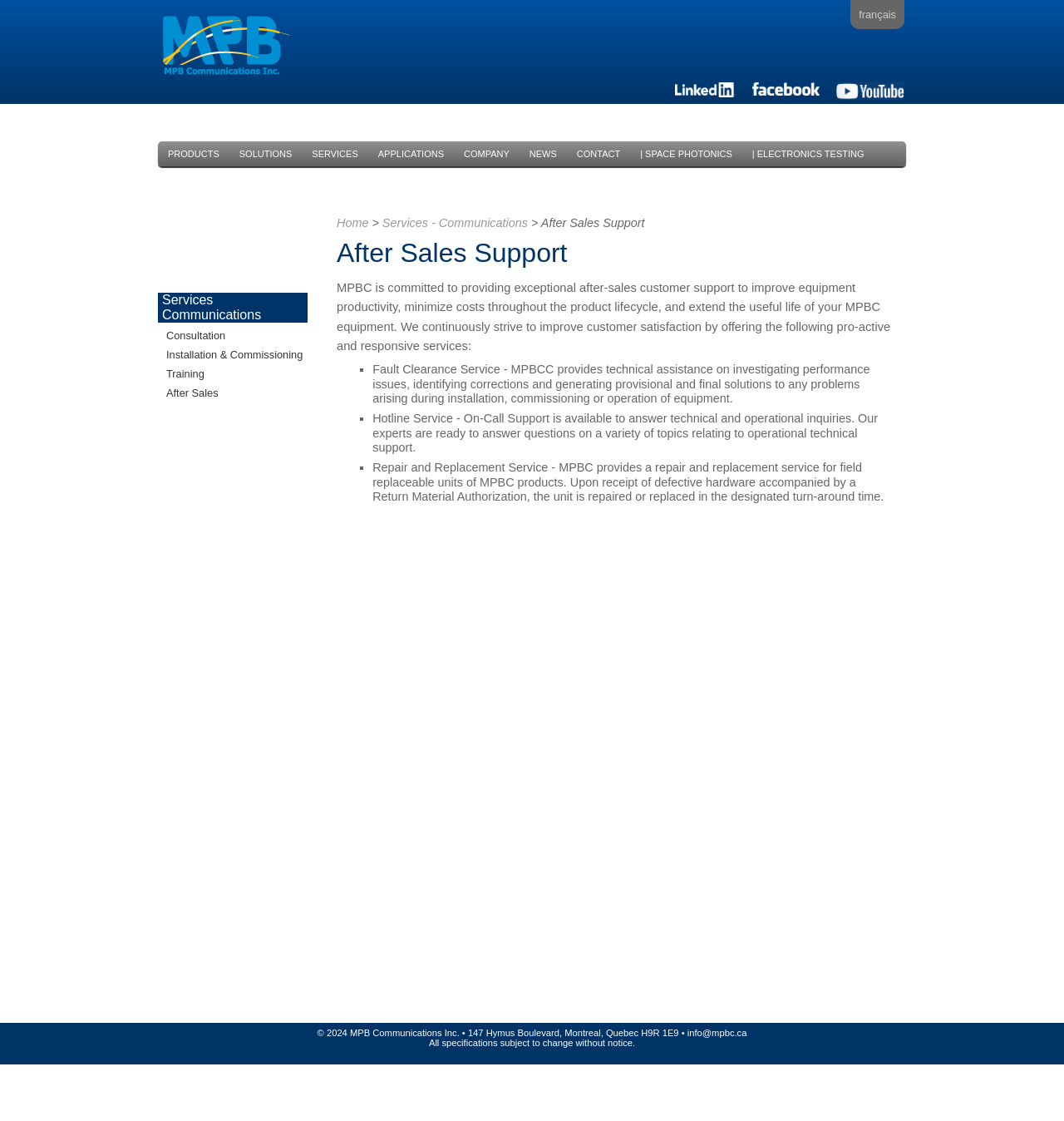Pinpoint the bounding box coordinates of the area that should be clicked to complete the following instruction: "Click the 'Hotline Service -' link". The coordinates must be given as four float numbers between 0 and 1, i.e., [left, top, right, bottom].

[0.35, 0.367, 0.436, 0.379]